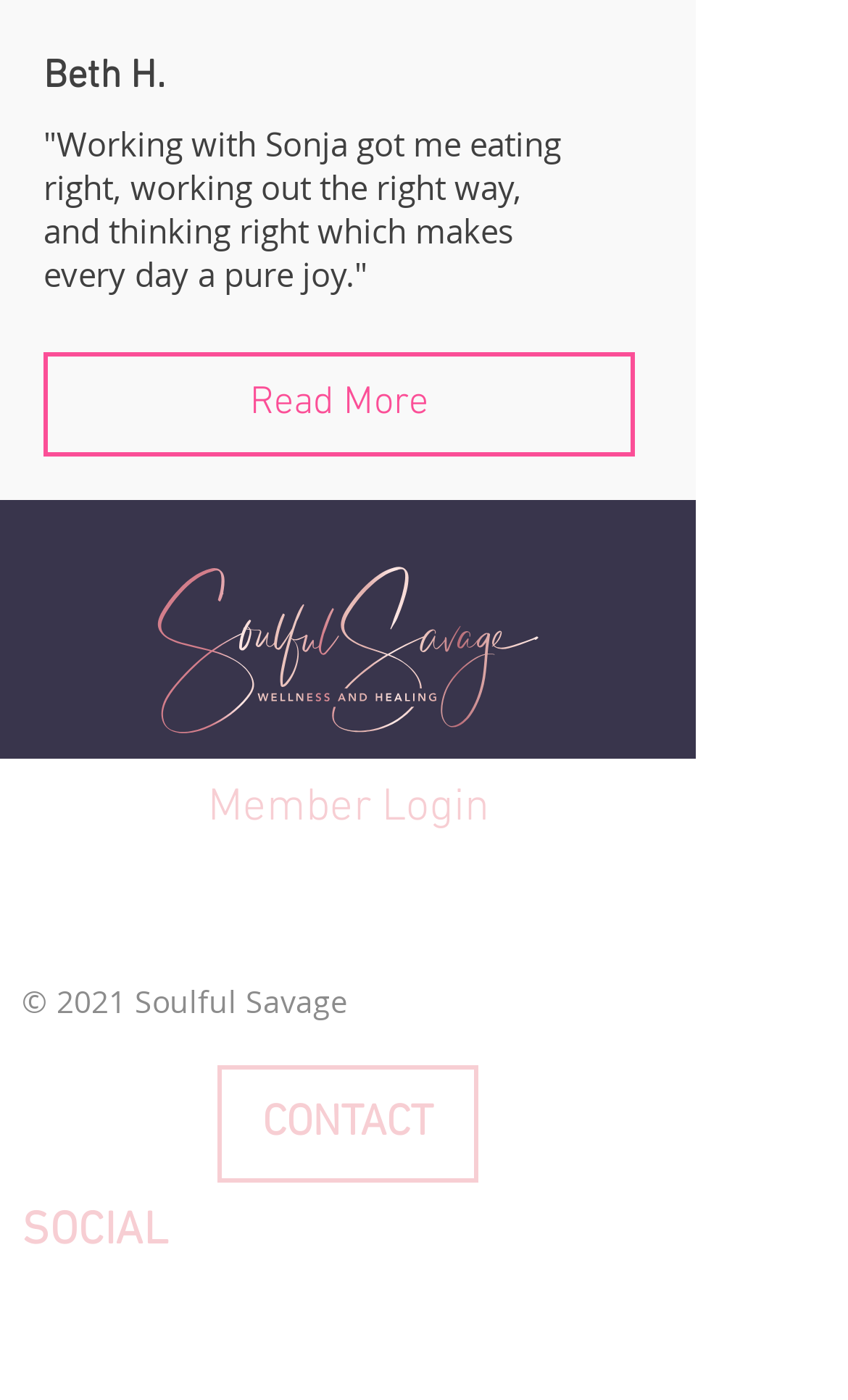Identify the bounding box of the HTML element described as: "January 2023".

None